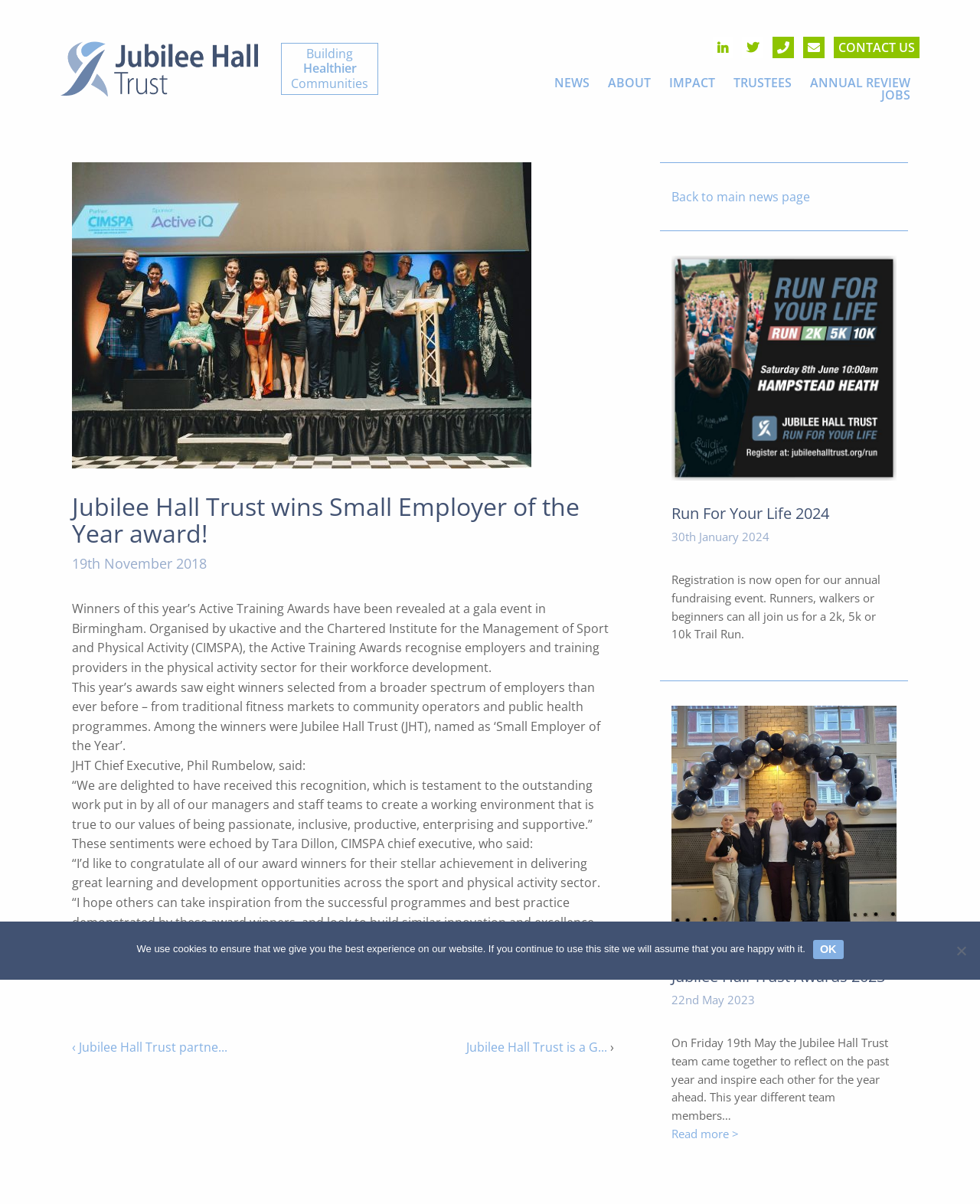Can you find the bounding box coordinates for the element to click on to achieve the instruction: "Click the Jubilee Hall Trust logo link"?

[0.062, 0.049, 0.263, 0.063]